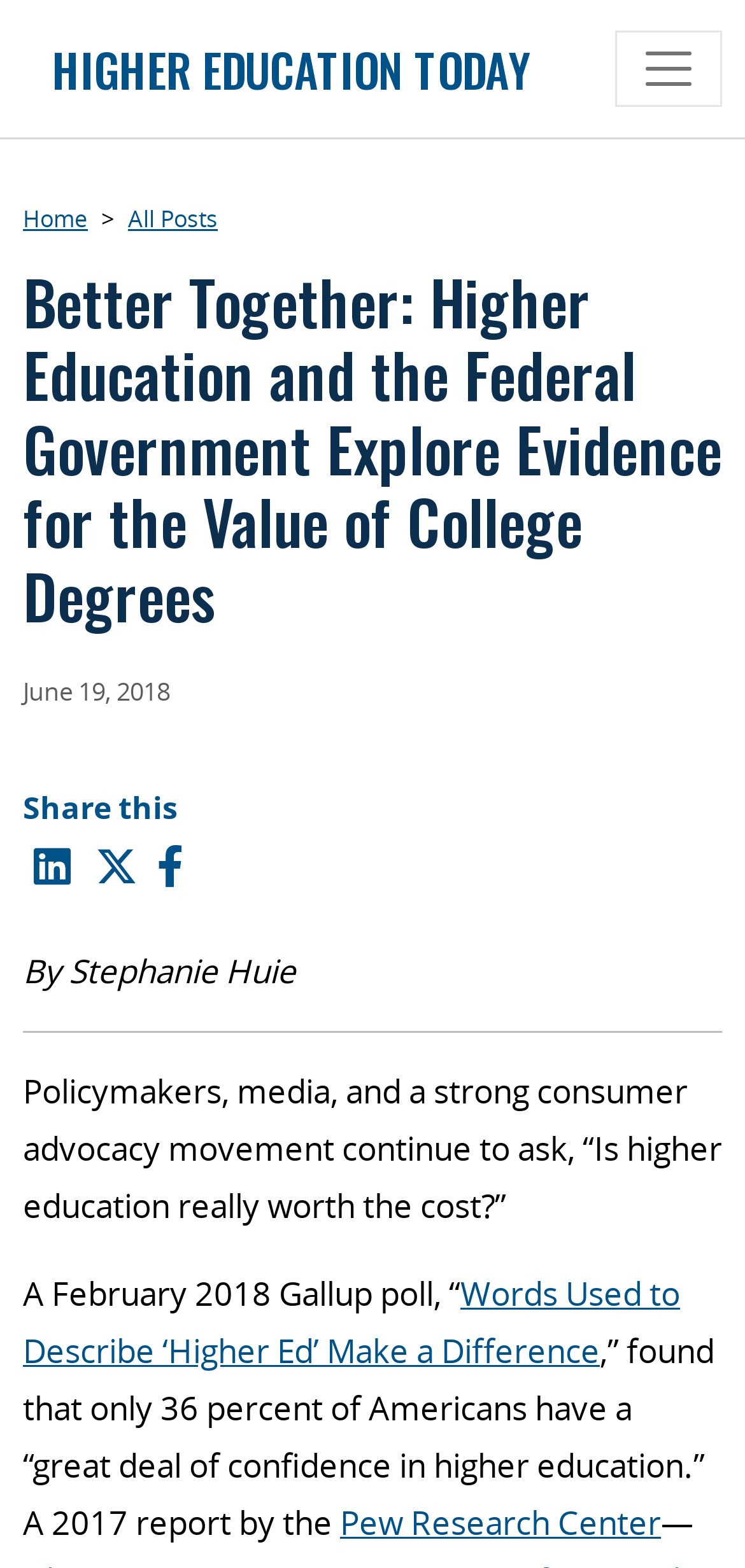What is the percentage of Americans who have a great deal of confidence in higher education?
Based on the image, please offer an in-depth response to the question.

According to the article, a 2018 Gallup poll found that only 36 percent of Americans have a great deal of confidence in higher education, as mentioned in the sentence 'A 2018 Gallup poll, “Words Used to Describe ‘Higher Ed’ Make a Difference” found that only 36 percent of Americans have a “great deal of confidence in higher education.”'